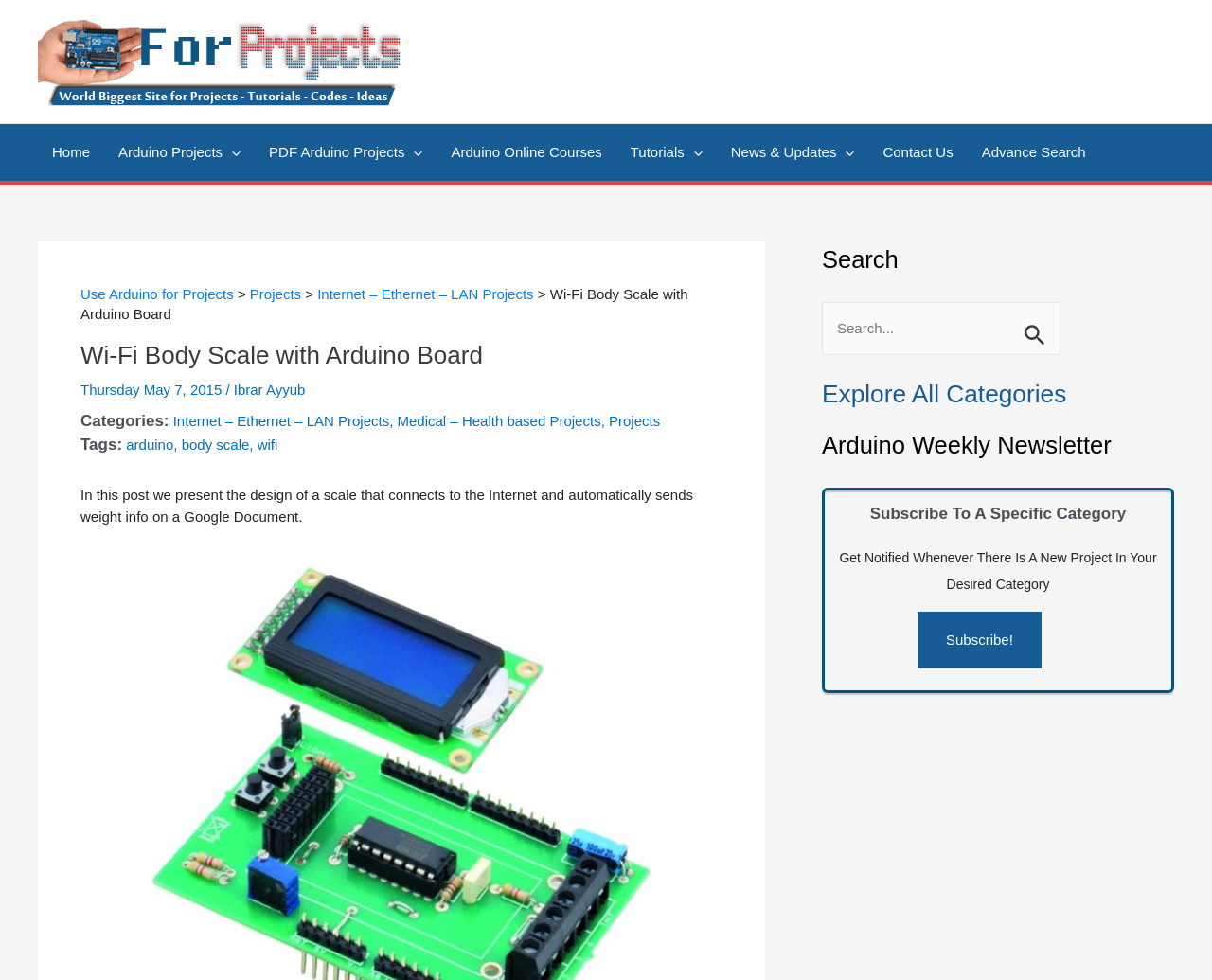Look at the image and give a detailed response to the following question: What is the purpose of the search box?

The search box is located in the 'Search' section, and its purpose is to allow users to search for projects on the website.